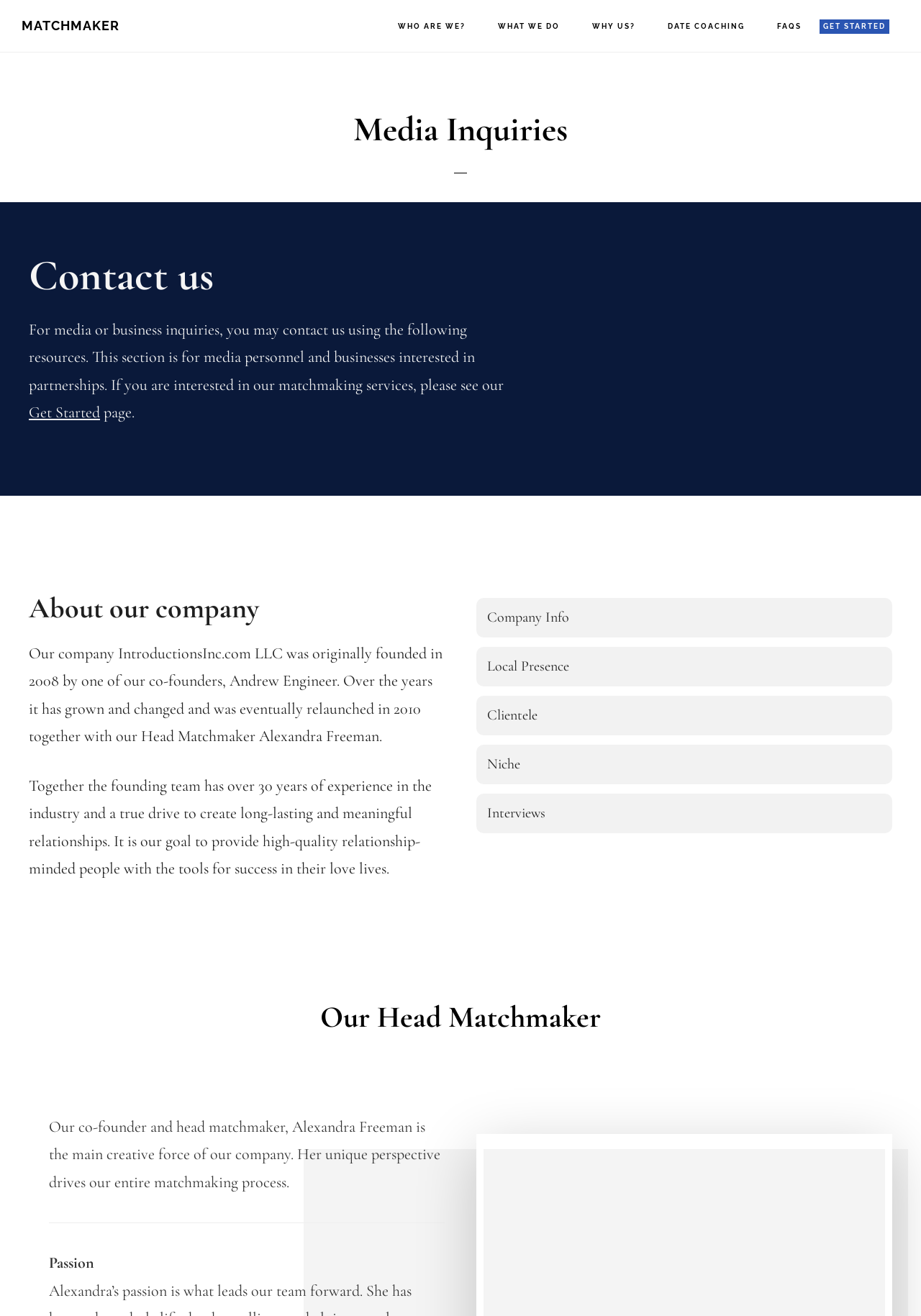Determine the bounding box coordinates for the UI element with the following description: "What We Do". The coordinates should be four float numbers between 0 and 1, represented as [left, top, right, bottom].

[0.525, 0.001, 0.623, 0.039]